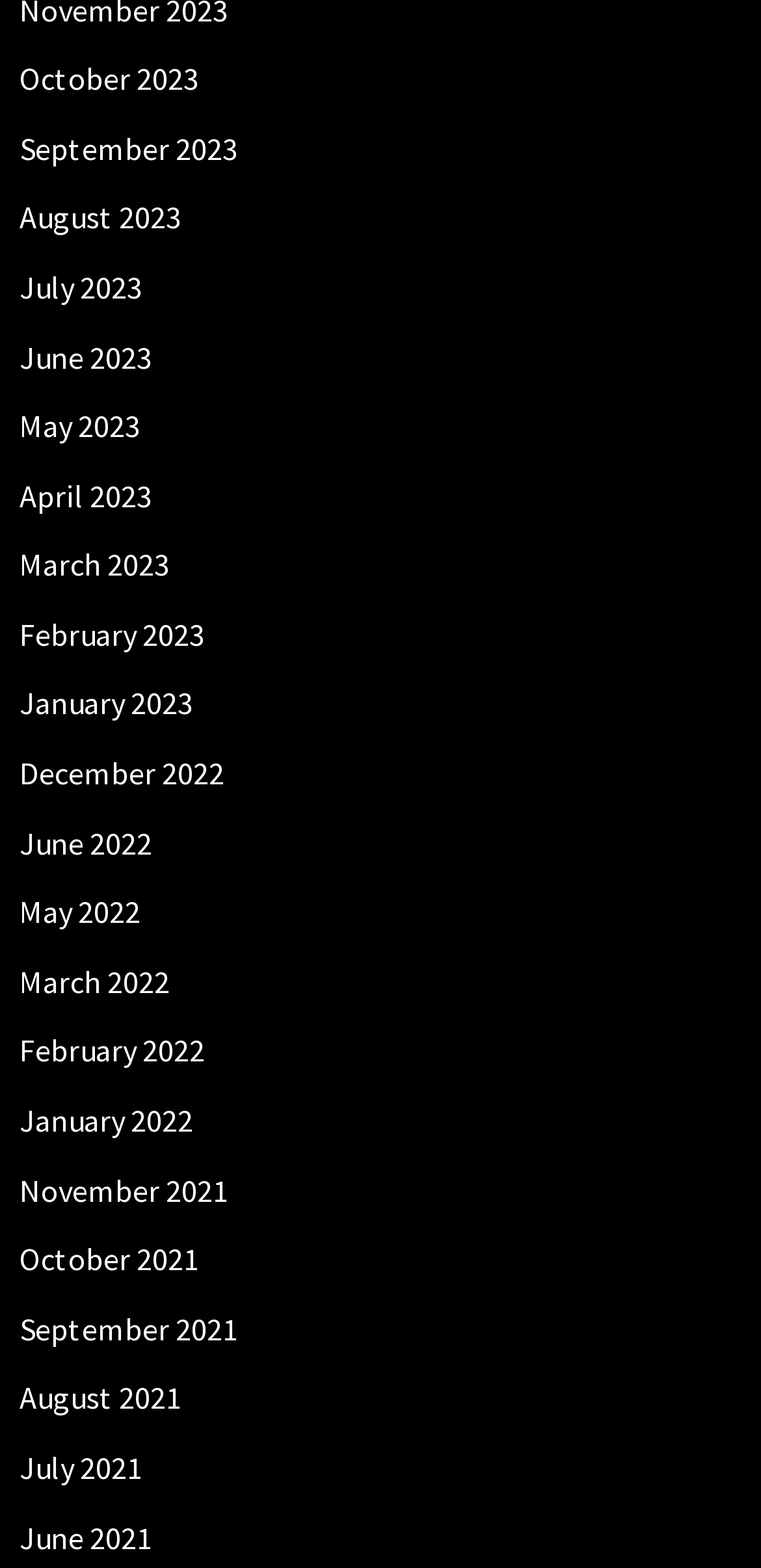Find and indicate the bounding box coordinates of the region you should select to follow the given instruction: "view January 2023".

[0.026, 0.436, 0.254, 0.461]